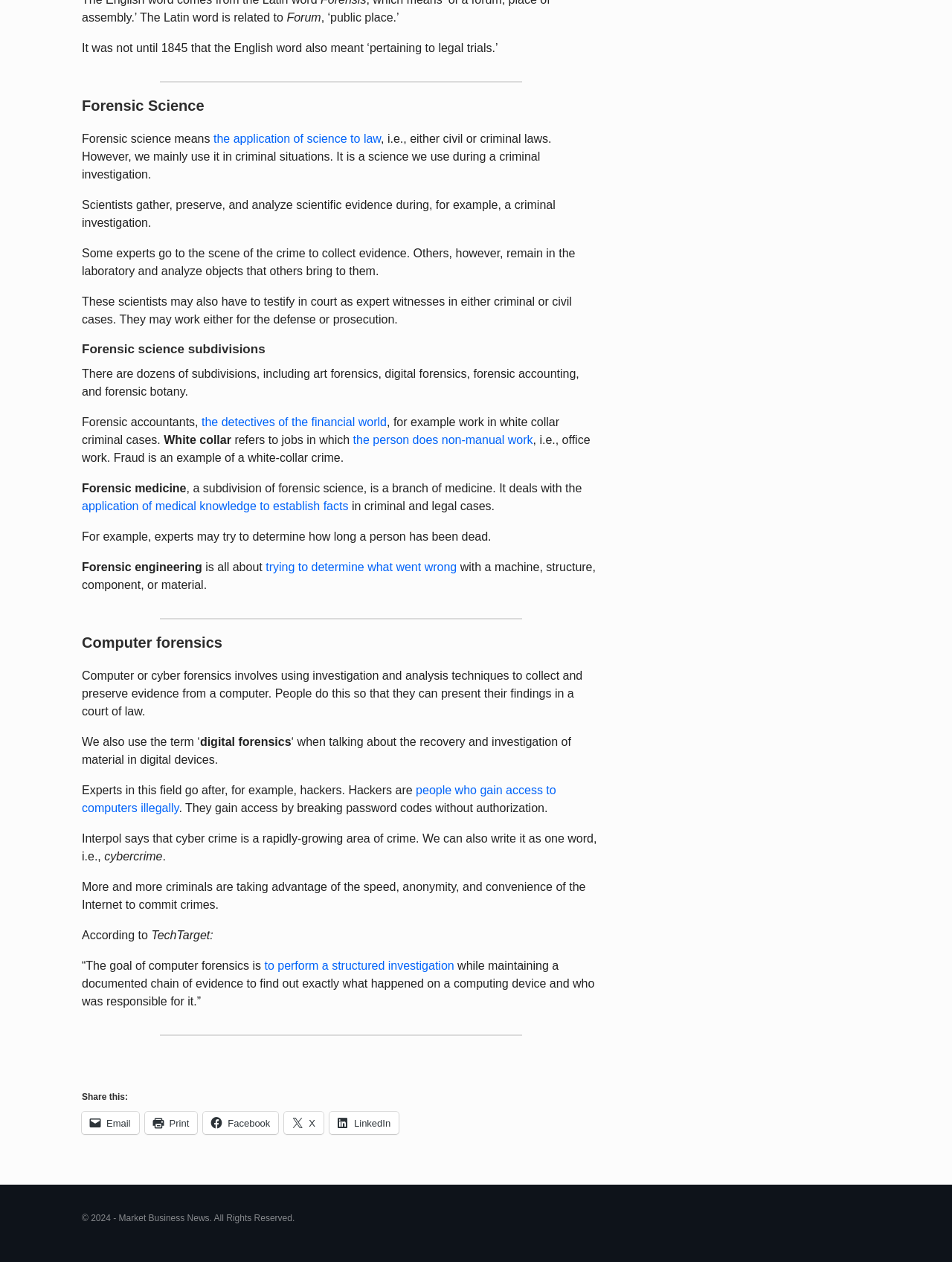Provide a brief response using a word or short phrase to this question:
What is the goal of computer forensics?

to perform a structured investigation